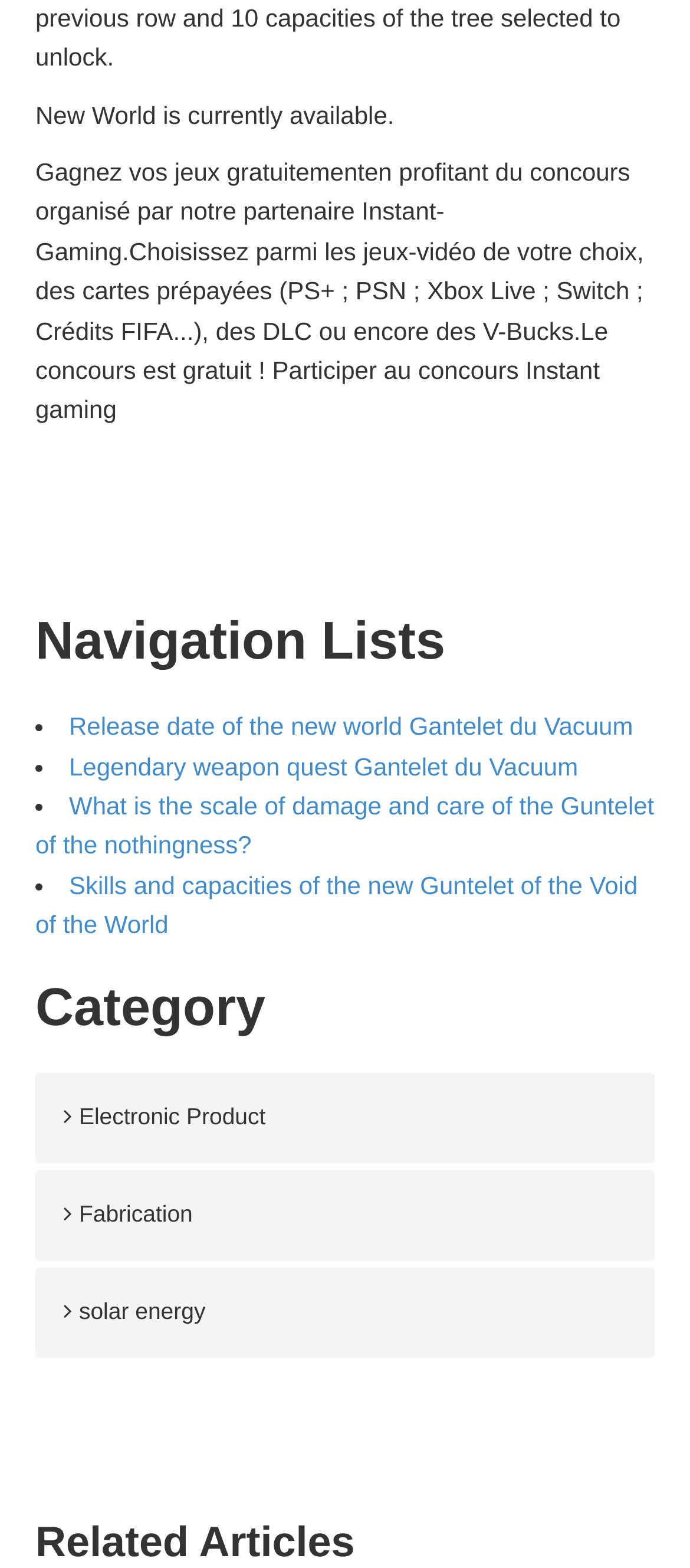Locate the bounding box for the described UI element: "Fabrication". Ensure the coordinates are four float numbers between 0 and 1, formatted as [left, top, right, bottom].

[0.114, 0.766, 0.279, 0.783]